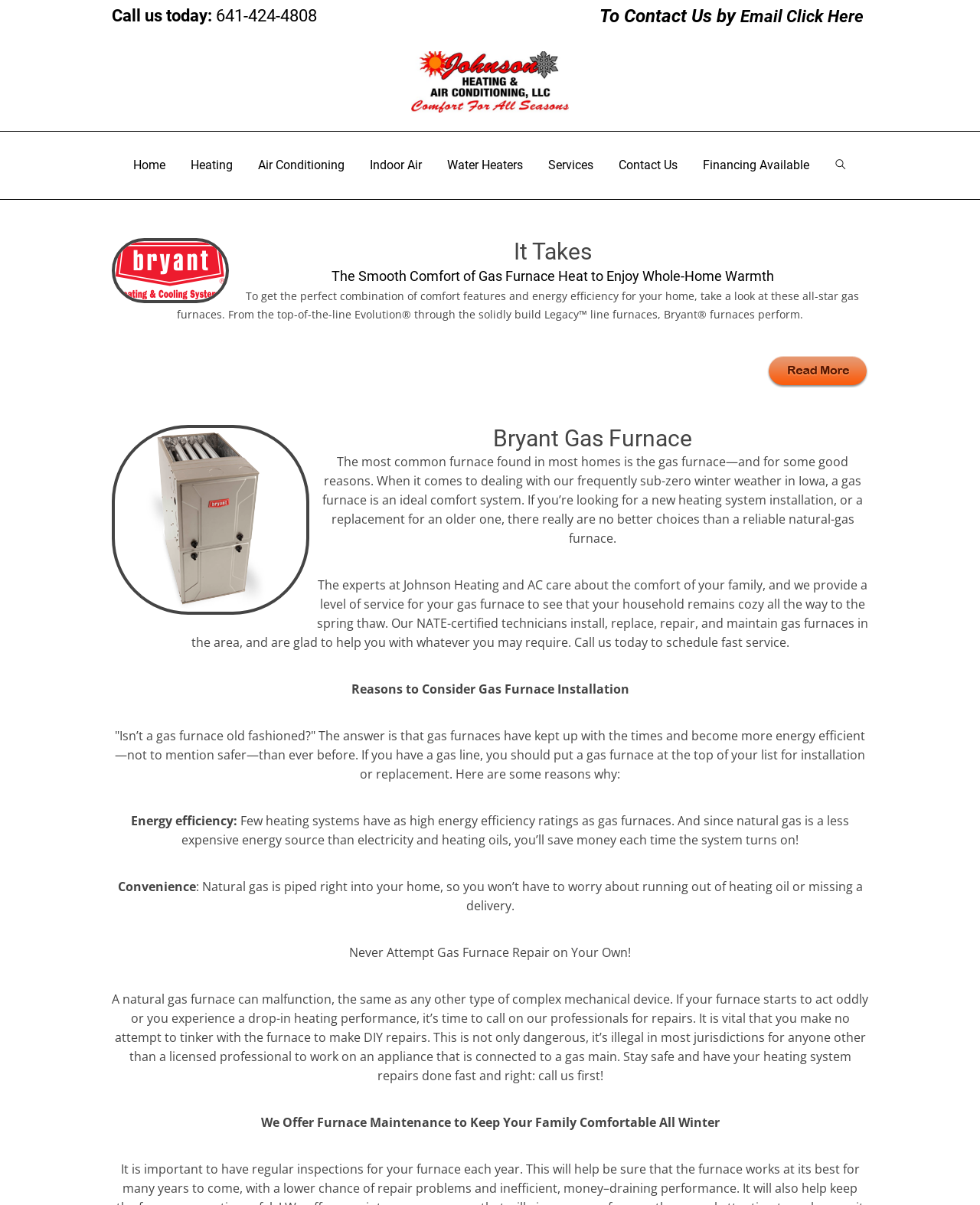Pinpoint the bounding box coordinates of the area that should be clicked to complete the following instruction: "Click the 'Home' link to navigate to the homepage". The coordinates must be given as four float numbers between 0 and 1, i.e., [left, top, right, bottom].

[0.128, 0.109, 0.177, 0.165]